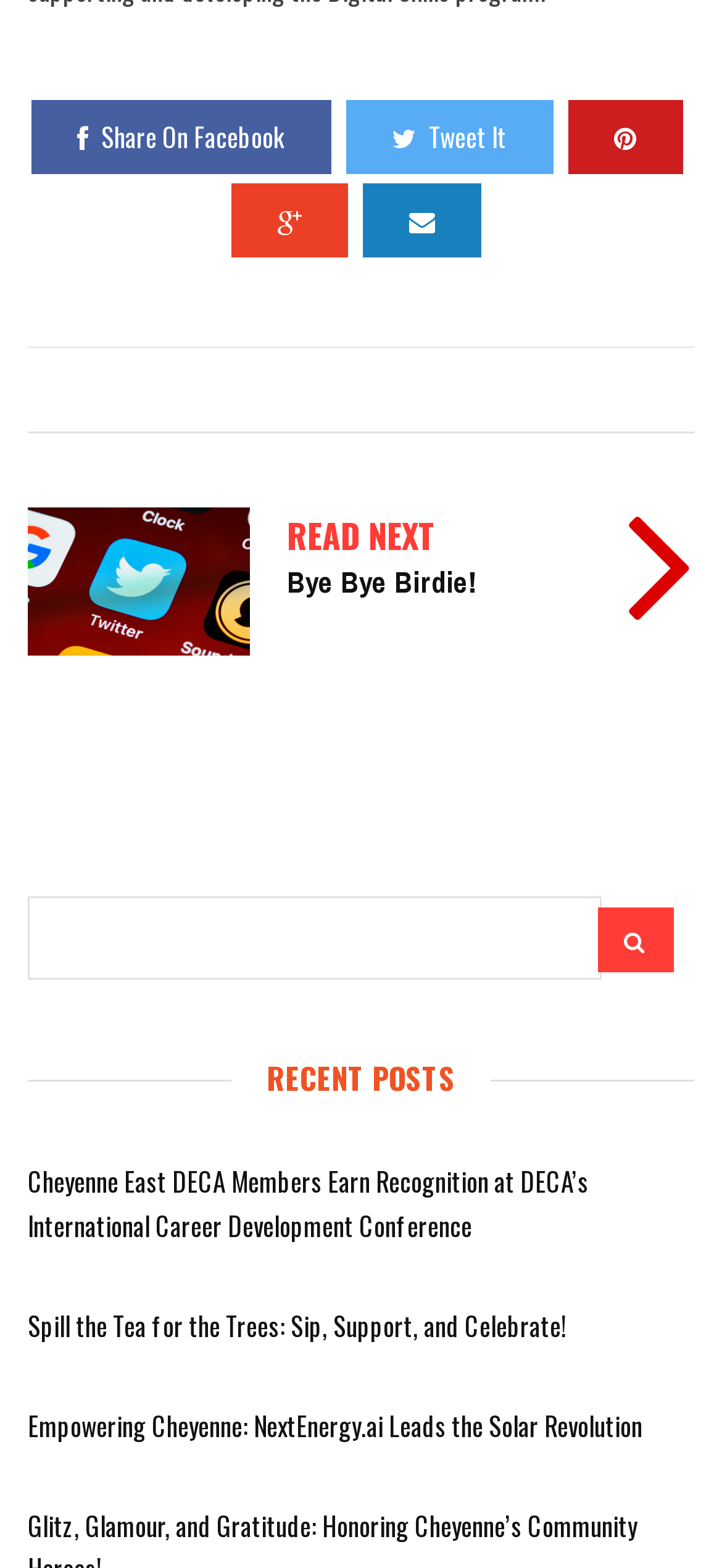How many social media sharing options are available?
Refer to the screenshot and deliver a thorough answer to the question presented.

I found three links with social media icons, namely 'Share On Facebook', 'Tweet It', and another with an icon '', which suggests that there are three social media sharing options available.